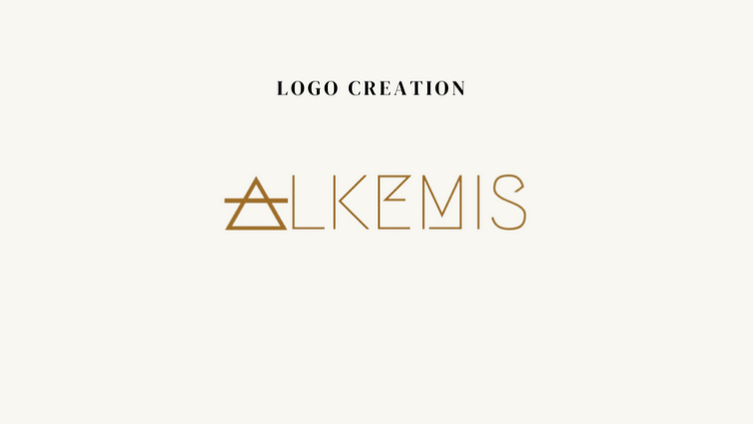What theme is suggested by the stylized symbol?
Answer briefly with a single word or phrase based on the image.

Transformation and creativity